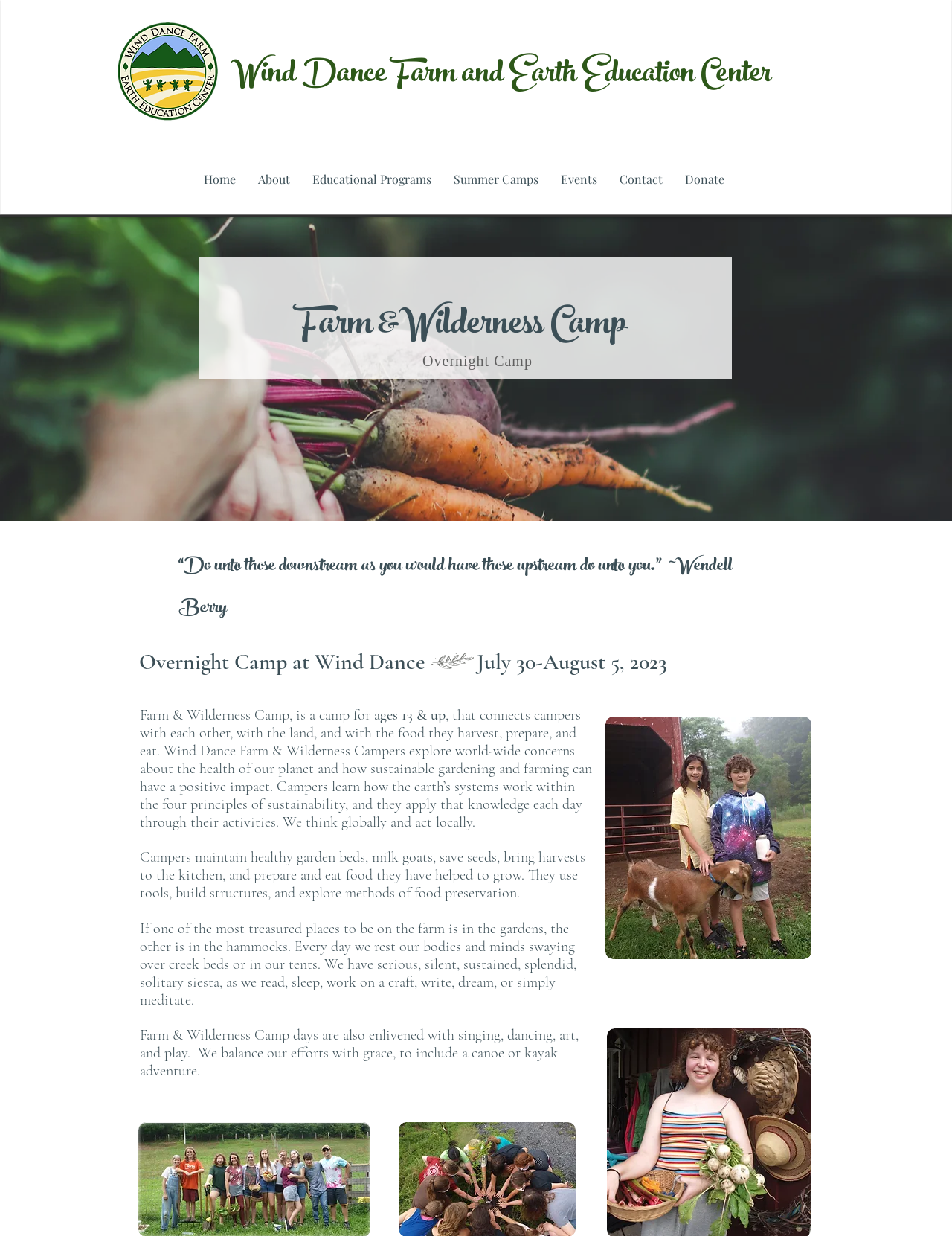Explain the features and main sections of the webpage comprehensively.

The webpage is about Farm & Wilderness Camp, specifically WindDanceFarm. At the top left corner, there is a logo image of WindDanceFarm. Next to it, there is a heading that reads "Wind Dance Farm and Earth Education Center". Below the logo, there is a navigation menu with links to different sections of the website, including "Home", "About", "Educational Programs", "Summer Camps", "Events", "Contact", and "Donate".

Below the navigation menu, there is a heading that reads "Farm & Wilderness Camp", followed by another heading that reads "Overnight Camp". There is a quote from Wendell Berry, which is centered on the page.

The main content of the page is divided into sections, each describing different aspects of the camp. The first section describes the camp's focus on connecting campers with each other, the land, and the food they harvest. The text explains that campers learn about sustainable gardening and farming and how it can positively impact the health of the planet.

The next section describes the daily activities of the campers, including maintaining garden beds, milking goats, and preparing and eating food they have helped to grow. There is also a description of the camp's emphasis on rest and relaxation, with campers taking time to read, sleep, or meditate in hammocks.

The final section mentions that the camp days are also filled with singing, dancing, art, and play, and that the campers go on canoe or kayak adventures. There is an image of a camp scene at the bottom right corner of the page, showing campers engaging in outdoor activities.